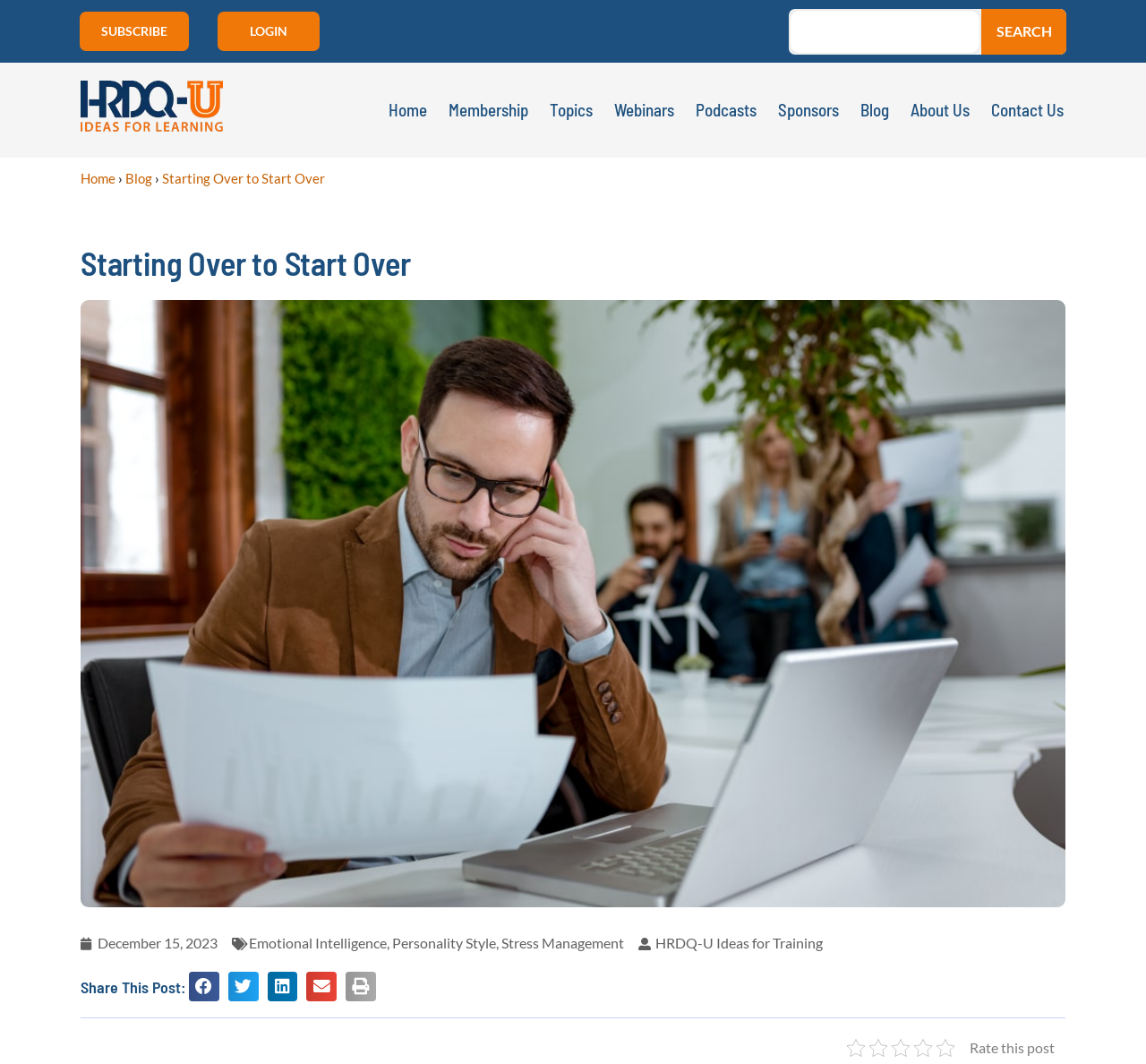Identify the bounding box coordinates for the element that needs to be clicked to fulfill this instruction: "Subscribe to the newsletter". Provide the coordinates in the format of four float numbers between 0 and 1: [left, top, right, bottom].

[0.07, 0.011, 0.165, 0.048]